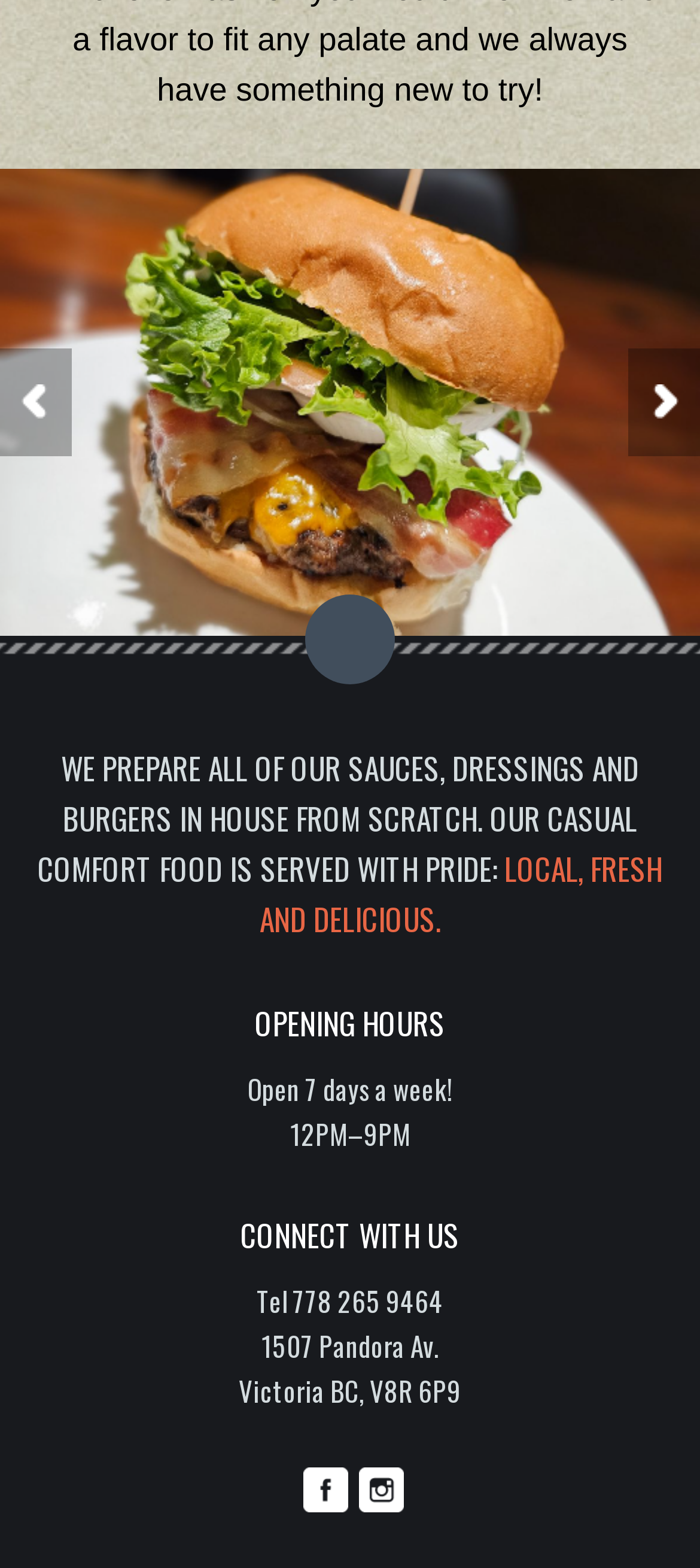Identify the bounding box coordinates for the UI element described as follows: alt="Facebook". Use the format (top-left x, top-left y, bottom-right x, bottom-right y) and ensure all values are floating point numbers between 0 and 1.

[0.424, 0.944, 0.496, 0.969]